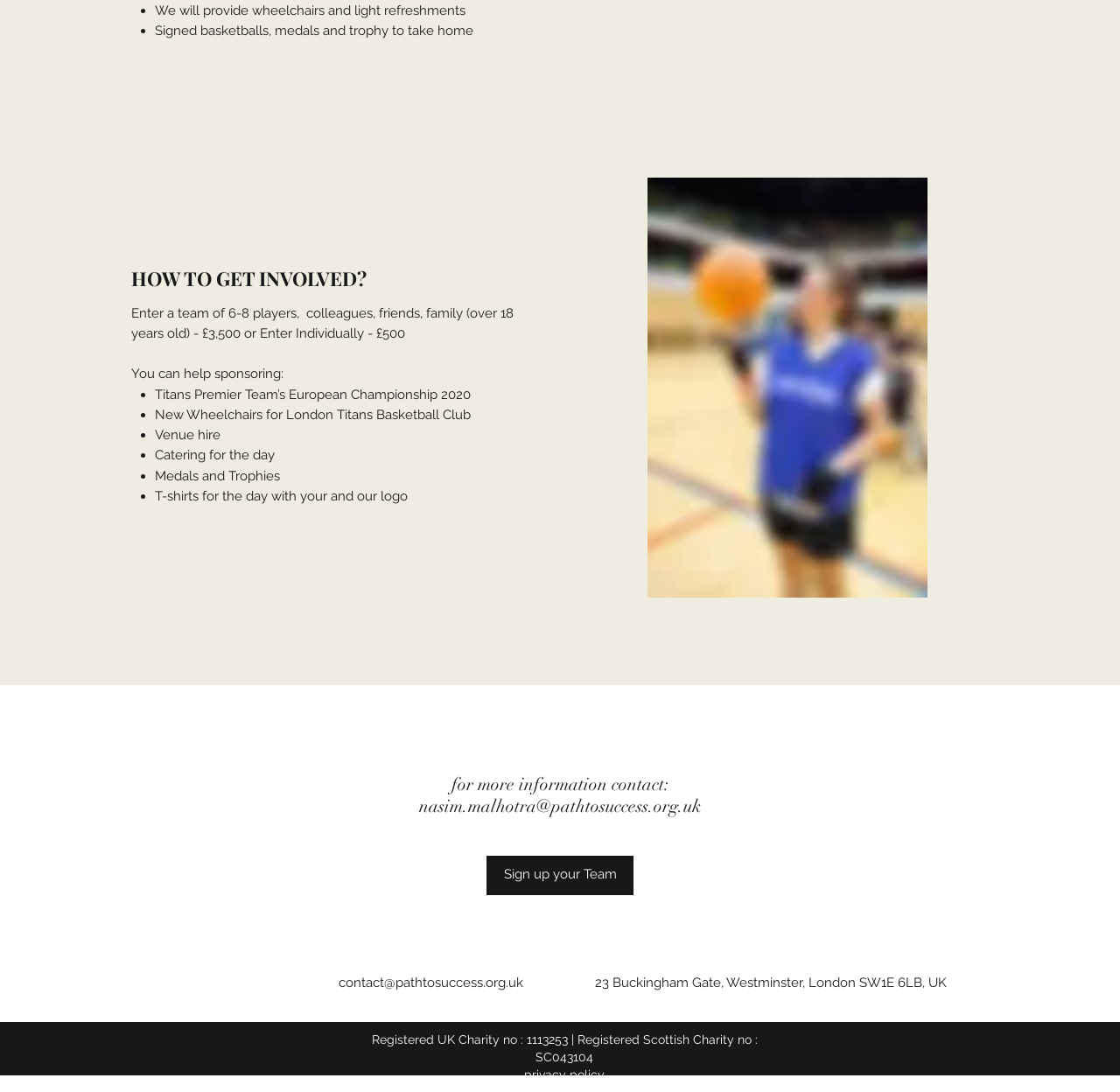Examine the screenshot and answer the question in as much detail as possible: What is the contact email for more information?

The webpage provides a contact email for more information, which is 'nasim.malhotra@pathtosuccess.org.uk', as mentioned in the heading 'for more information contact: nasim.malhotra@pathtosuccess.org.uk'.